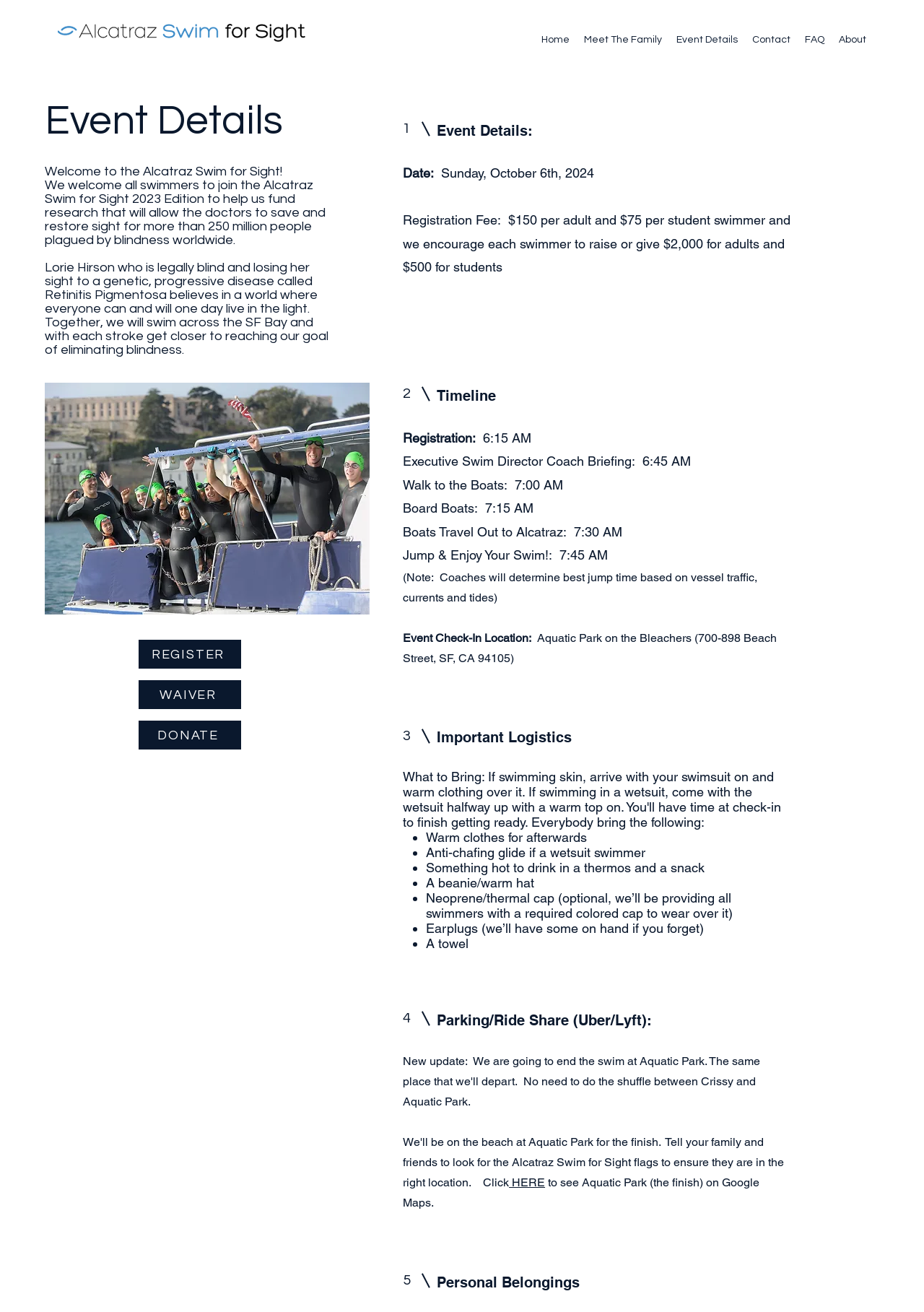Highlight the bounding box coordinates of the region I should click on to meet the following instruction: "Click the 'About The Author' link".

None